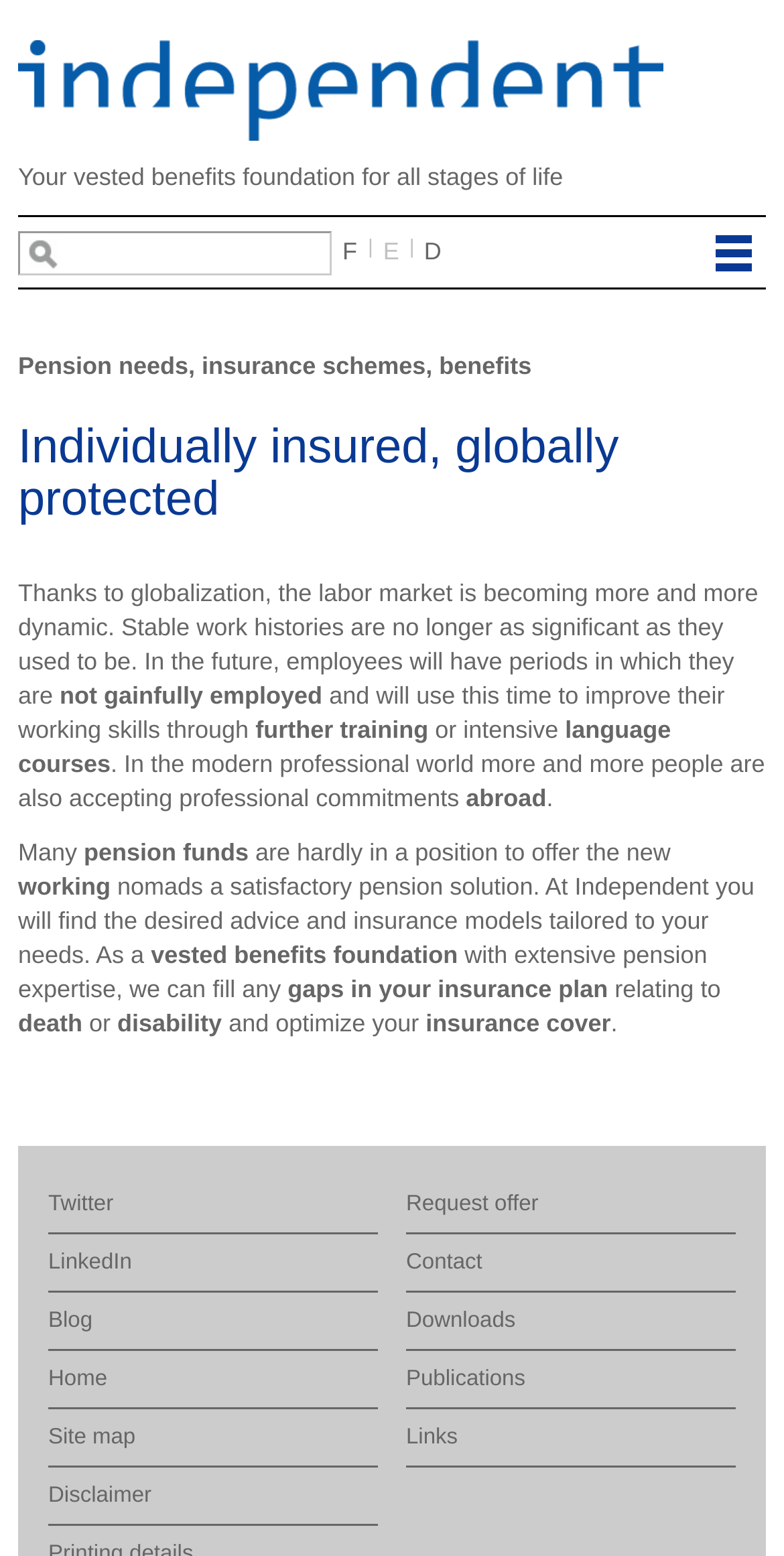Using the description: "Blog", identify the bounding box of the corresponding UI element in the screenshot.

[0.062, 0.835, 0.482, 0.86]